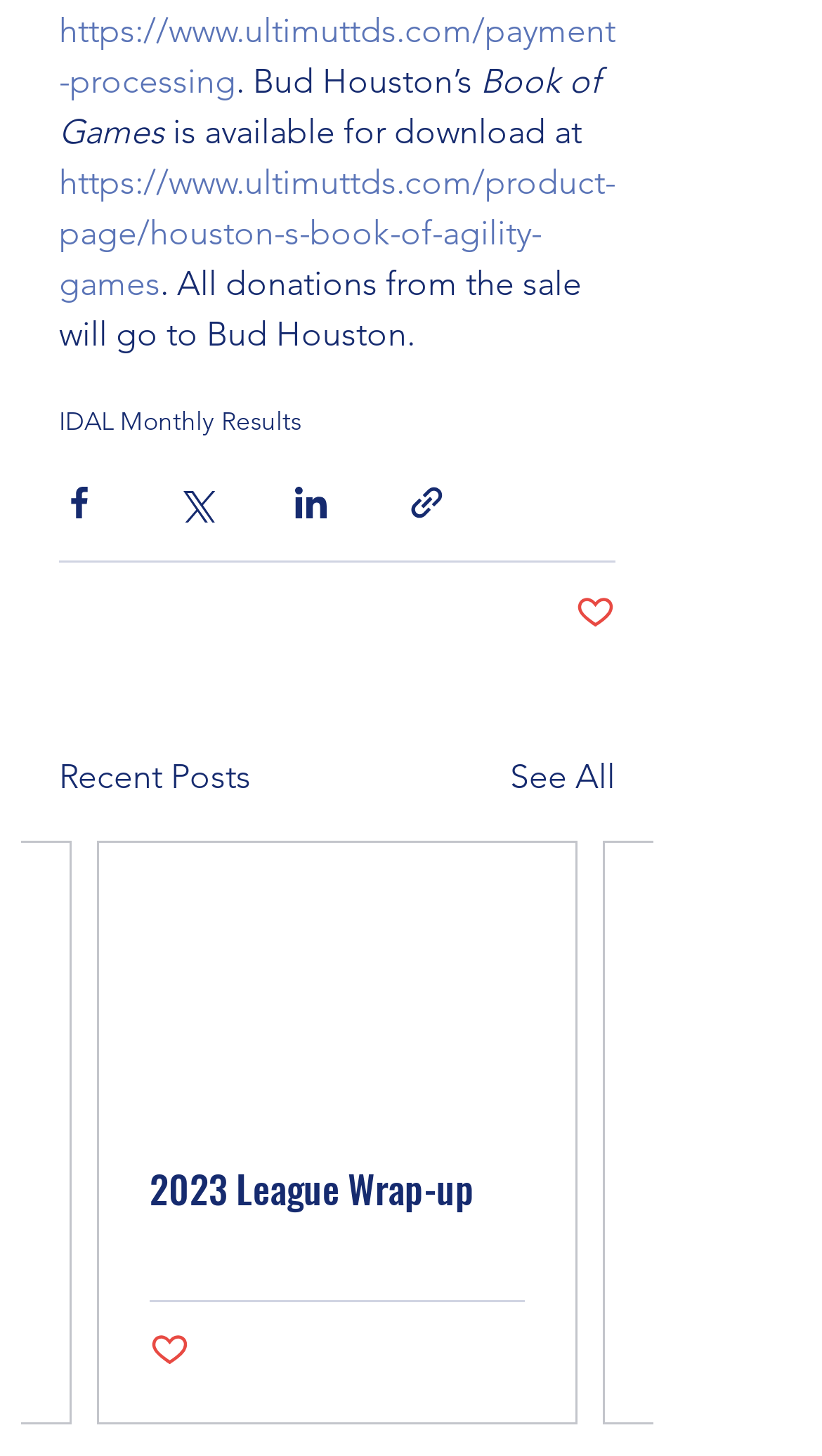Please determine the bounding box coordinates of the element's region to click in order to carry out the following instruction: "Read recent post". The coordinates should be four float numbers between 0 and 1, i.e., [left, top, right, bottom].

[0.121, 0.578, 0.7, 0.977]